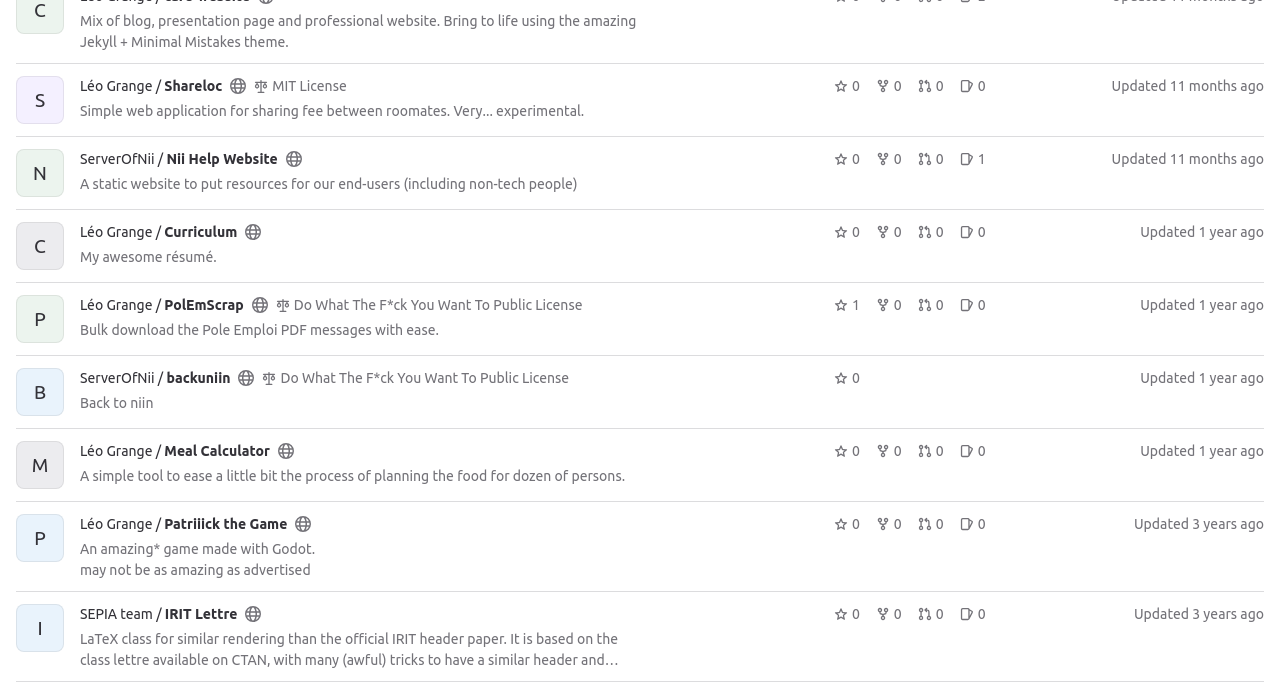Based on the provided description, "Léo Grange / PolEmScrap", find the bounding box of the corresponding UI element in the screenshot.

[0.062, 0.428, 0.19, 0.451]